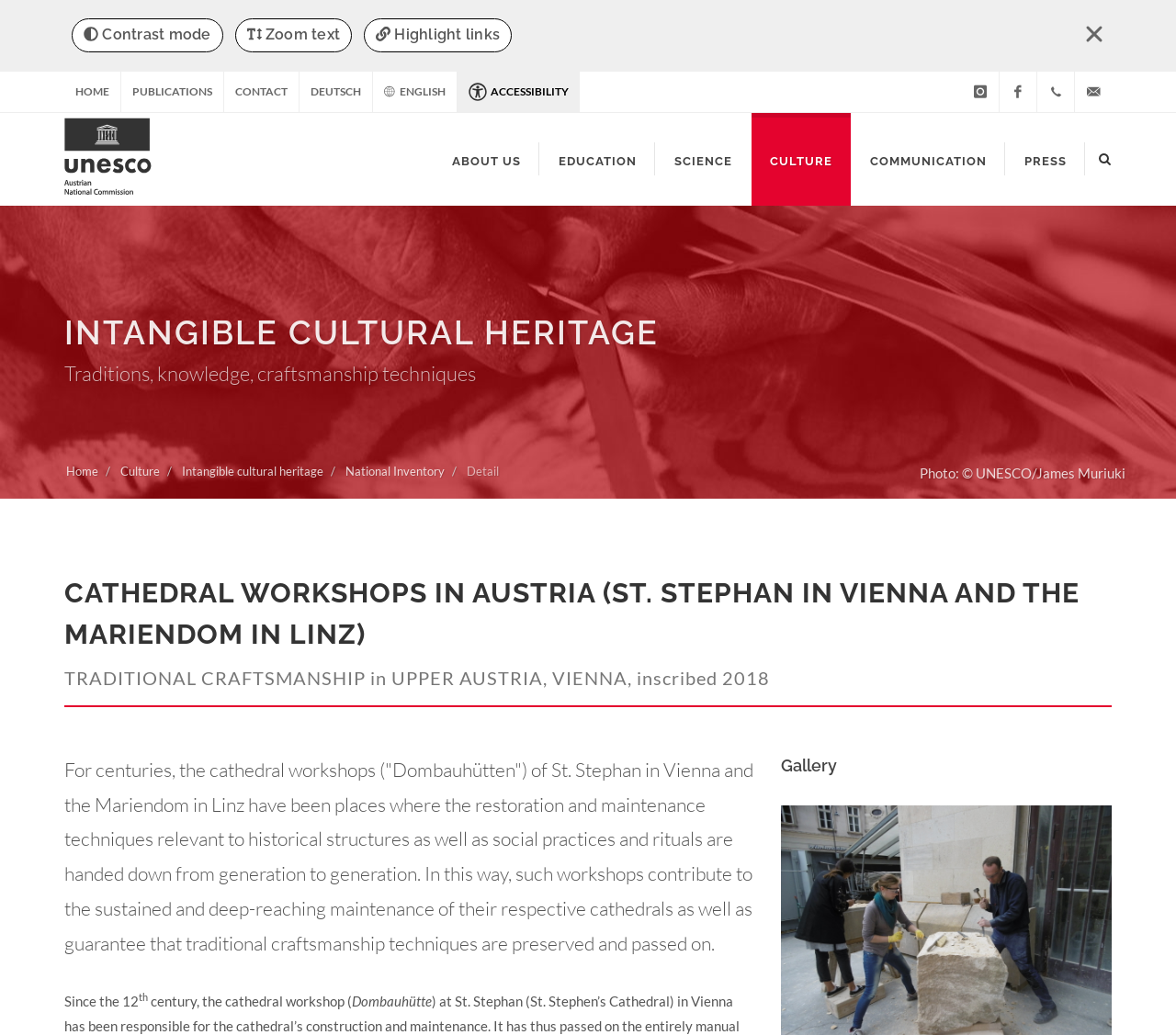Determine the bounding box coordinates for the clickable element to execute this instruction: "Go to home page". Provide the coordinates as four float numbers between 0 and 1, i.e., [left, top, right, bottom].

[0.055, 0.069, 0.102, 0.108]